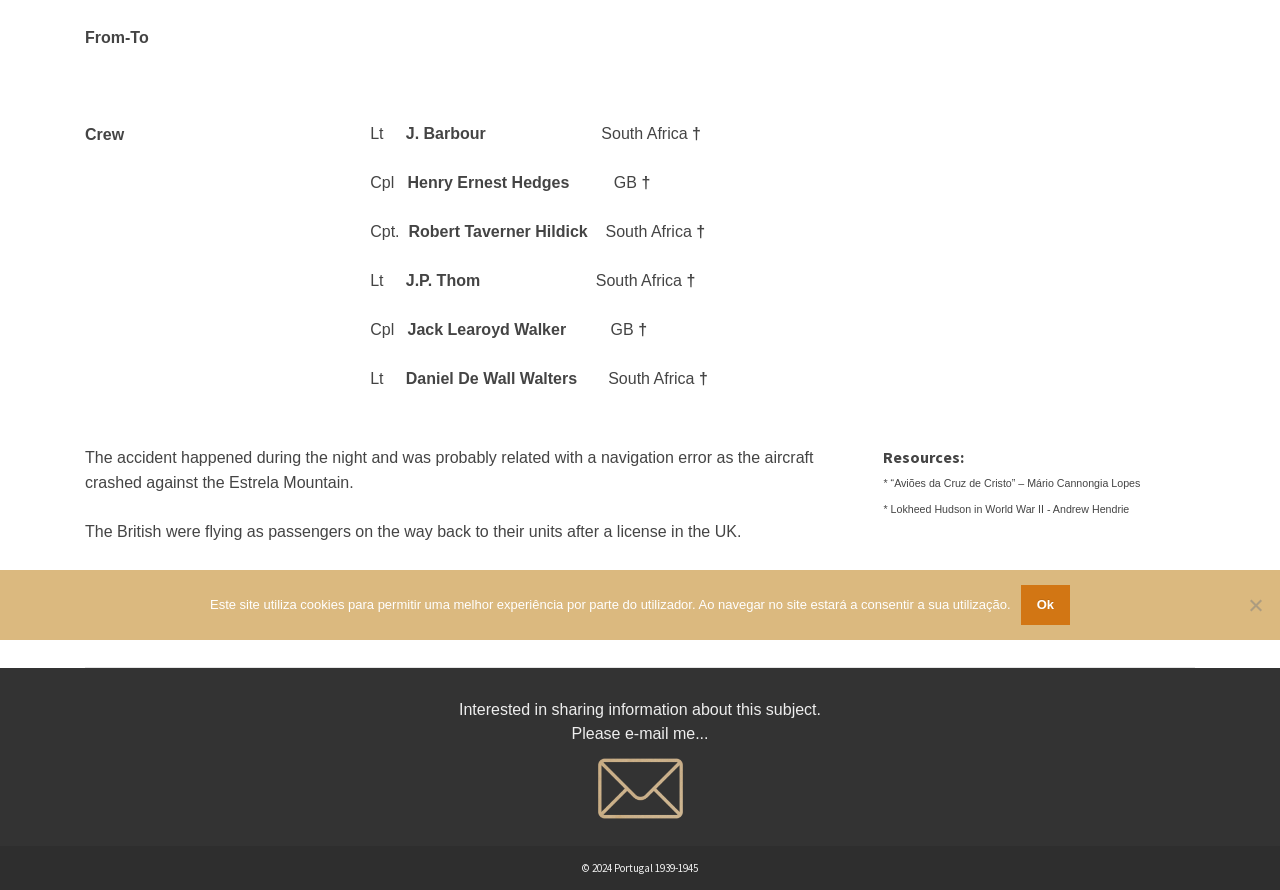Please specify the bounding box coordinates in the format (top-left x, top-left y, bottom-right x, bottom-right y), with values ranging from 0 to 1. Identify the bounding box for the UI component described as follows: parent_node: Please e-mail me...

[0.066, 0.815, 0.934, 0.934]